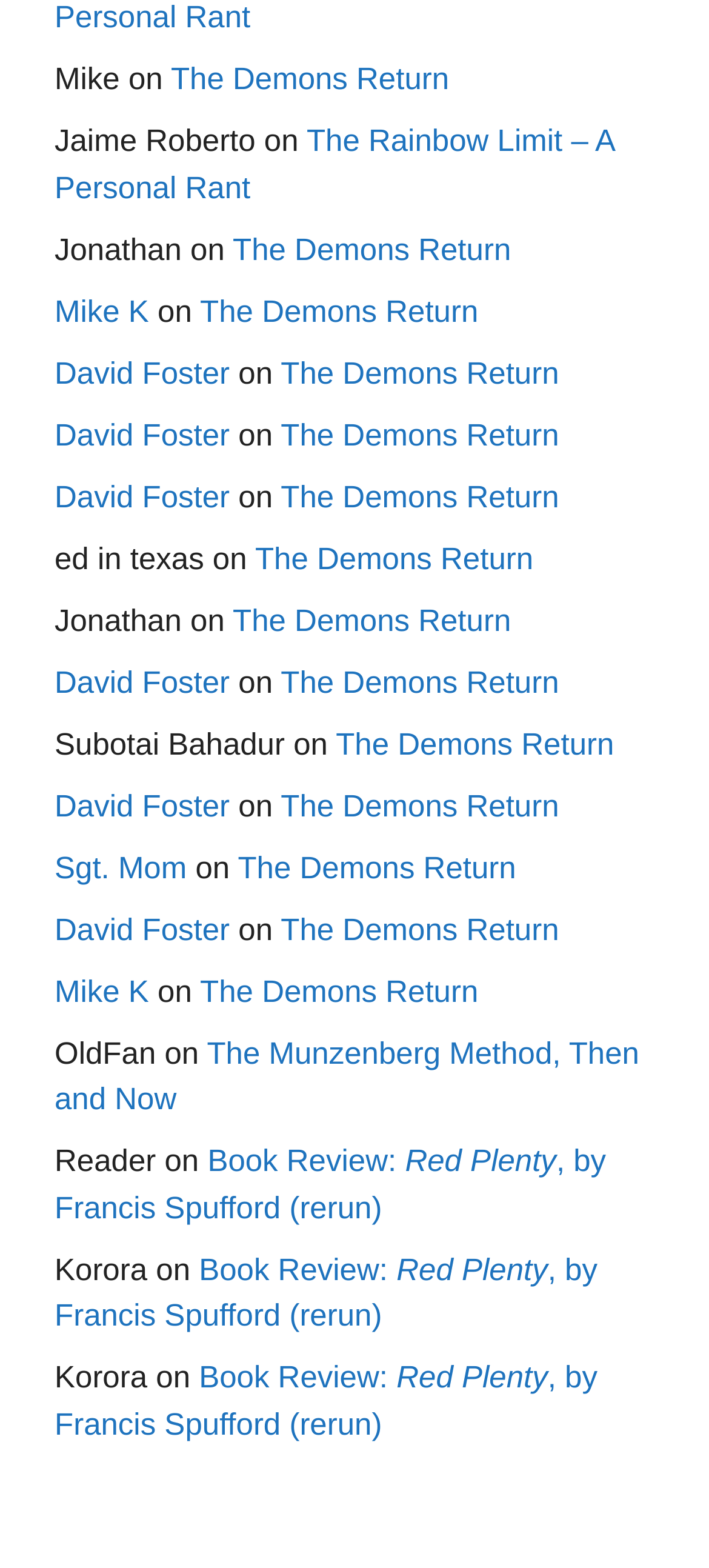Can you look at the image and give a comprehensive answer to the question:
How many articles are mentioned on the webpage?

There are 5 unique article titles mentioned on the webpage, each with multiple links to the same article, indicating different authors or publication dates.